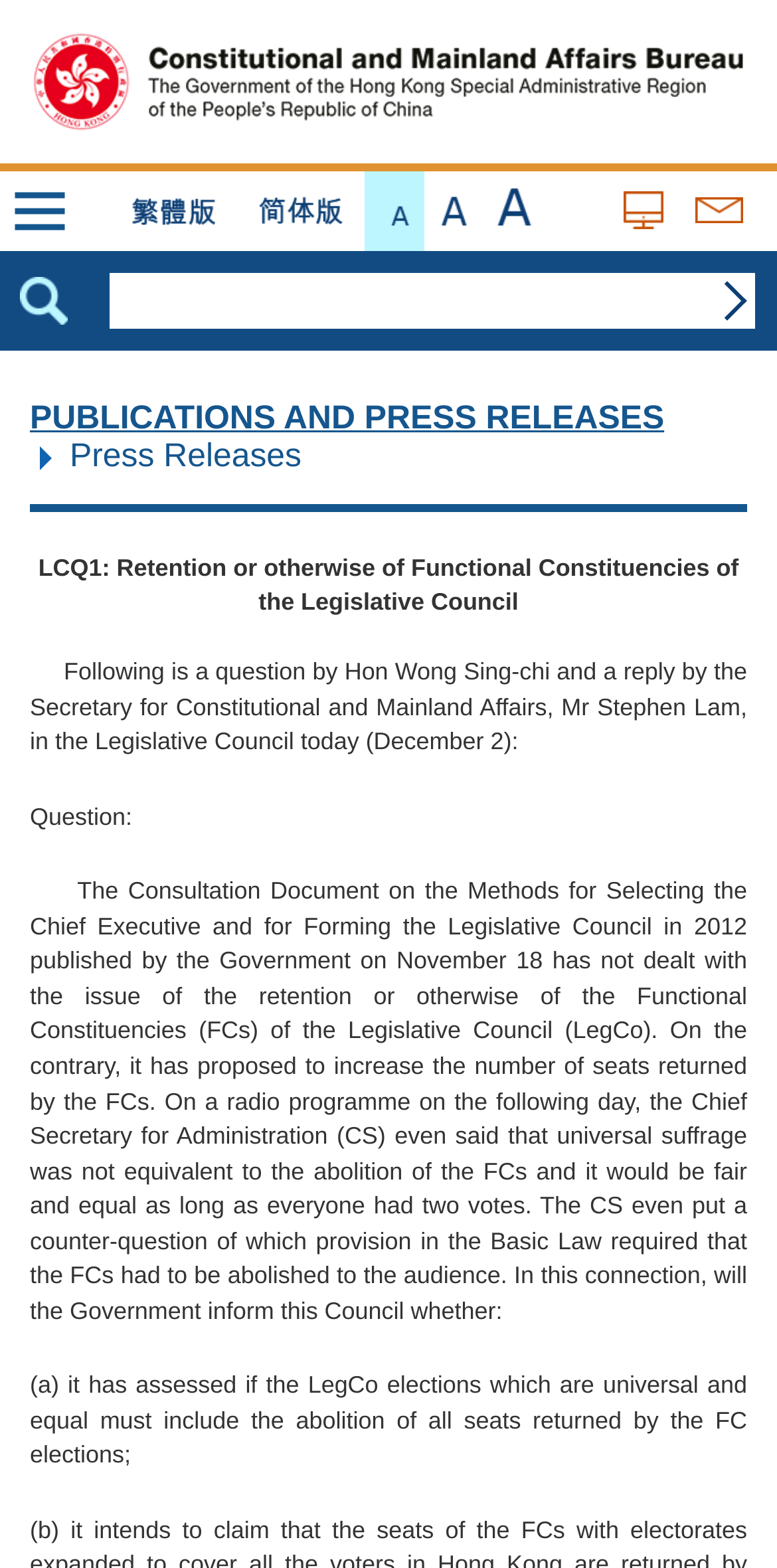What is the language of the webpage?
Refer to the image and offer an in-depth and detailed answer to the question.

The webpage provides links to switch between different languages, including Traditional Chinese, Simplified Chinese, and English, which suggests that the webpage supports multiple languages.